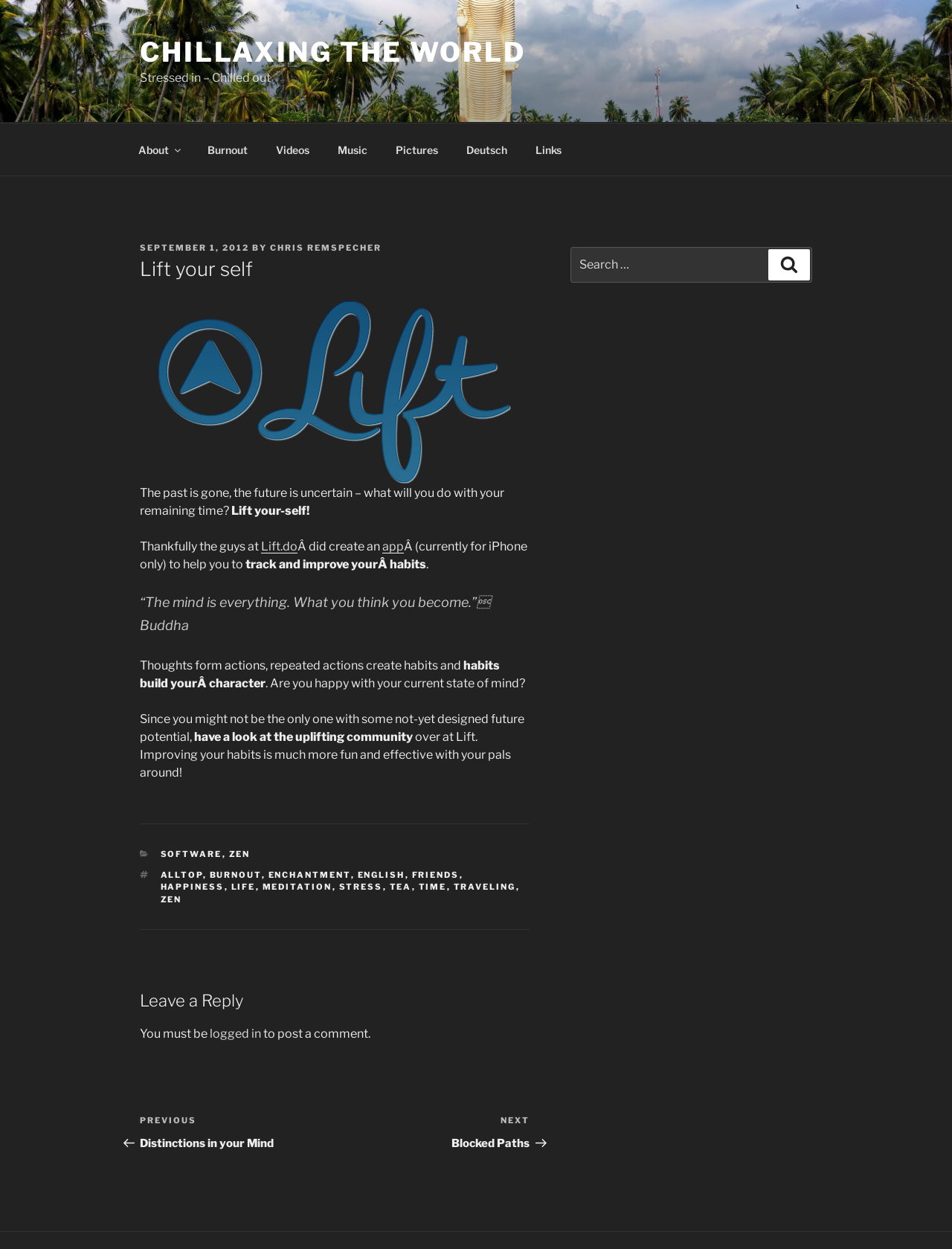Using details from the image, please answer the following question comprehensively:
What is the quote mentioned in the blockquote section?

I found the answer by looking at the blockquote section, which contains a quote attributed to Buddha. The quote is '“The mind is everything. What you think you become.”'.